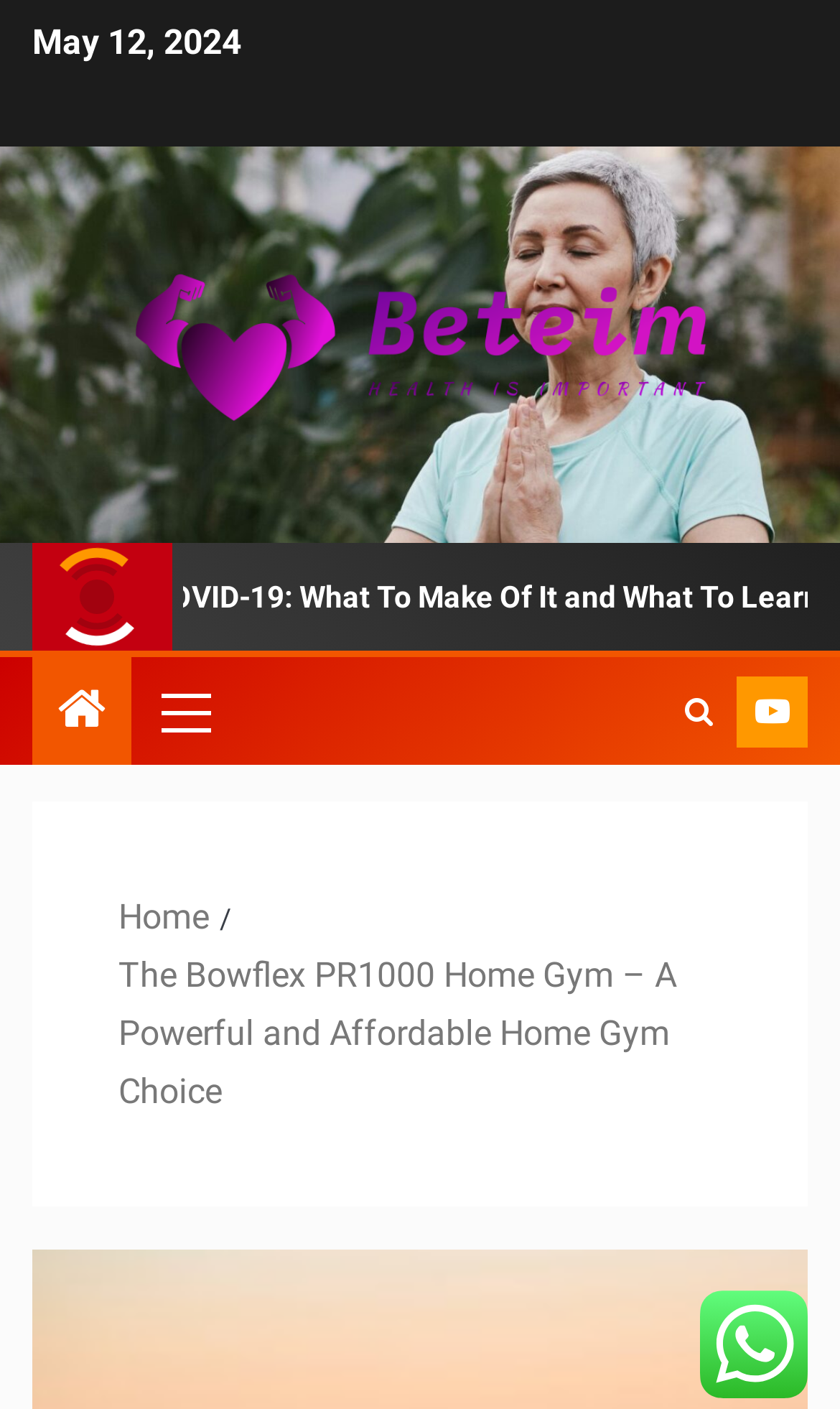What is the primary menu located?
Can you provide an in-depth and detailed response to the question?

I analyzed the webpage structure and found the primary menu located at the top-left section of the webpage, which is indicated by the 'primary-menu' control.